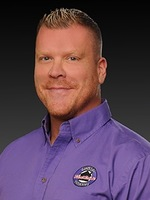Please examine the image and answer the question with a detailed explanation:
What is the purpose of this image in professional settings?

The caption explains that this image is typically used in professional settings to convey a personal brand and establish trust with potential clients in the real estate industry.